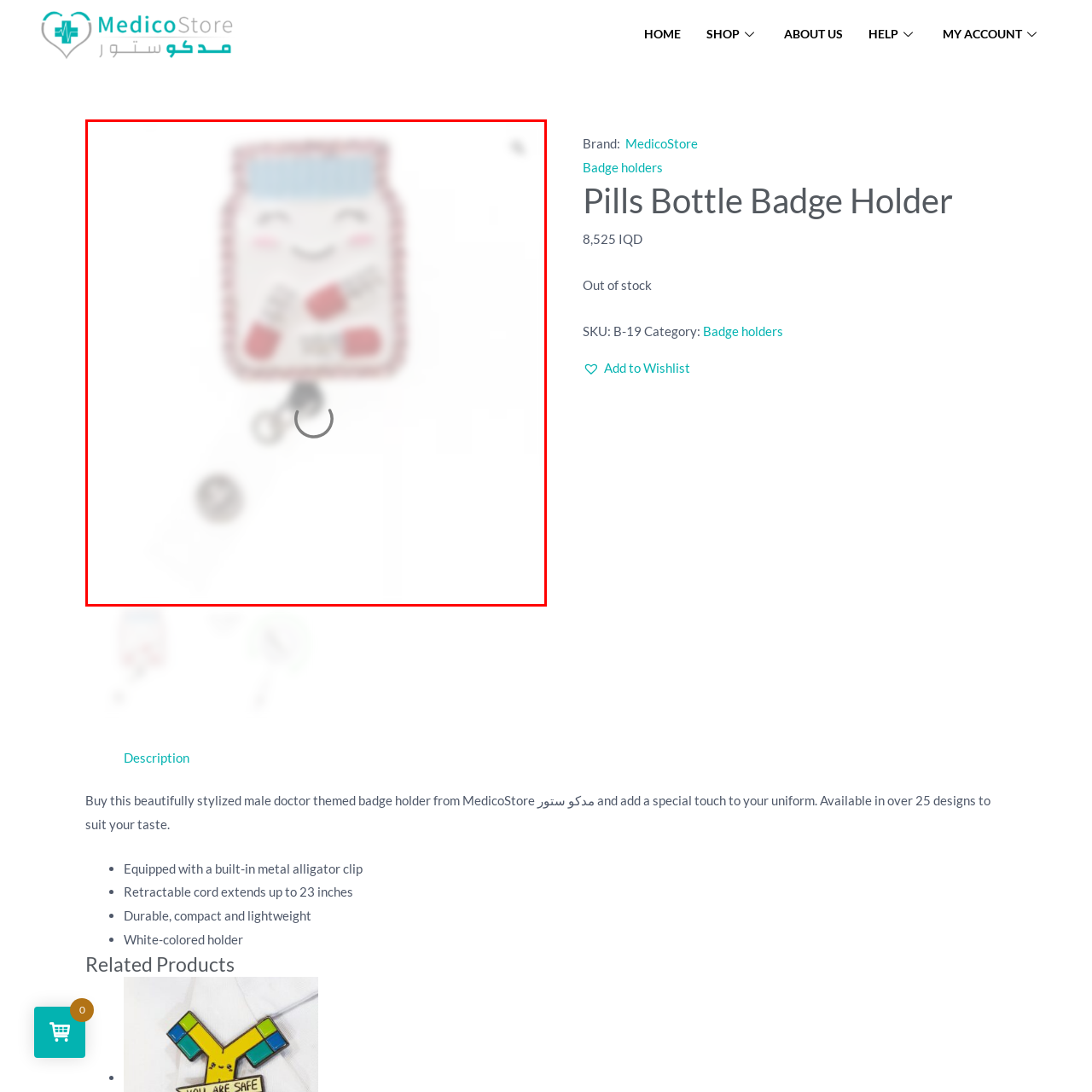What color is the lid on the jar?
Focus on the area marked by the red bounding box and respond to the question with as much detail as possible.

The caption specifically mentions that the top of the jar is adorned with a light blue lid, which contributes to the overall cheerful aesthetic of the badge holder.